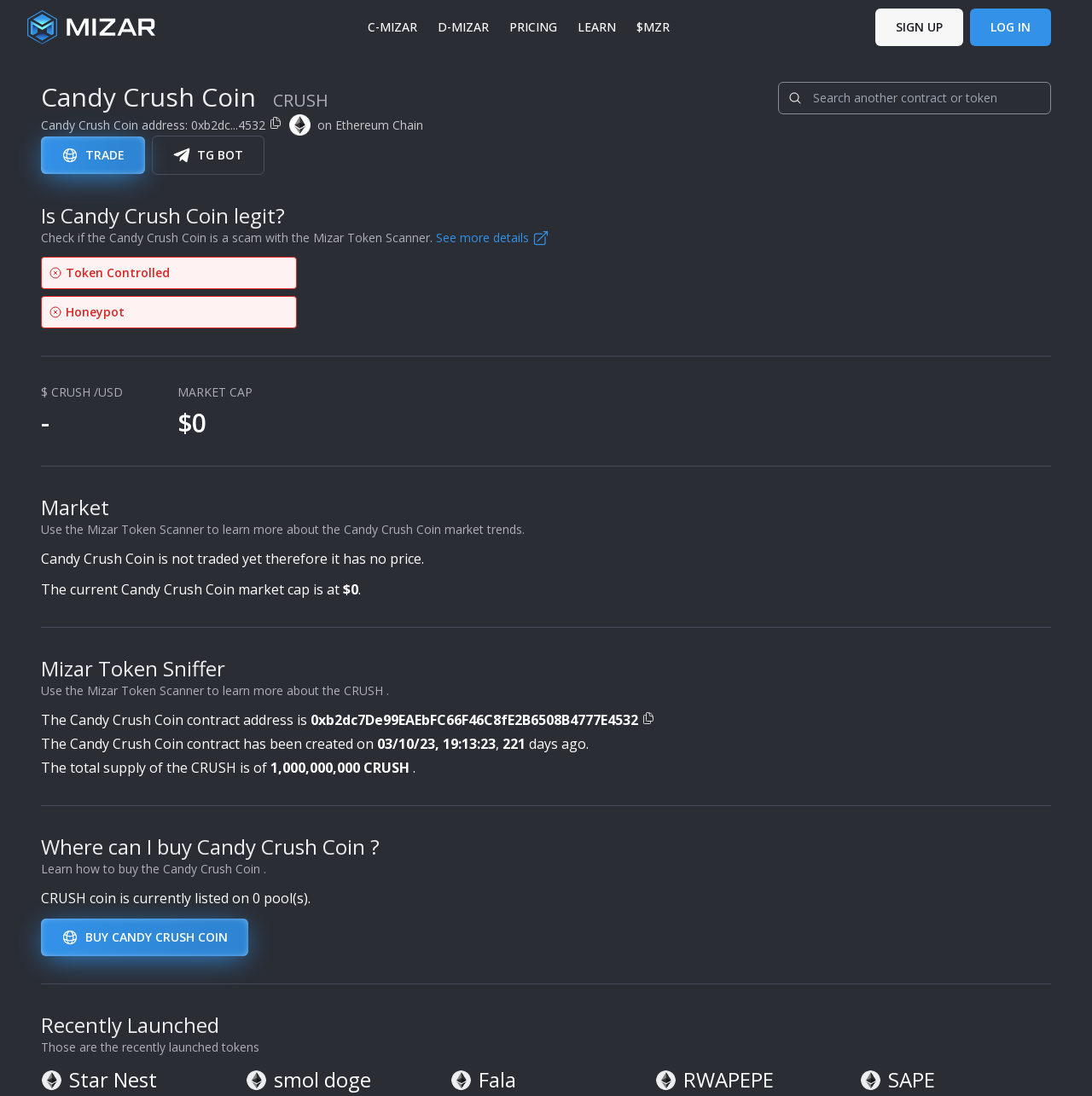What is the total supply of Candy Crush Coin?
Using the image as a reference, give an elaborate response to the question.

The total supply of Candy Crush Coin is mentioned on the webpage as 1,000,000,000, which can be found in the section where it says 'The total supply of the CRUSH is of'.